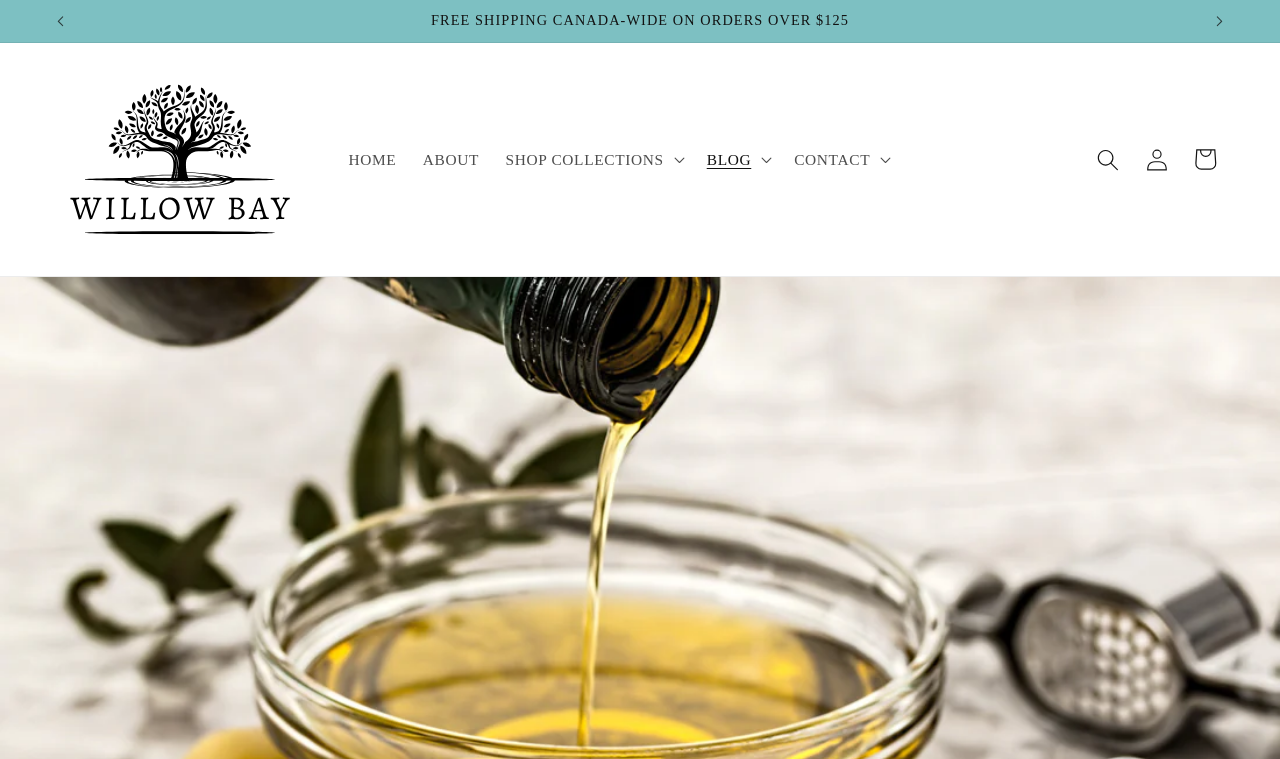Please find the bounding box coordinates of the element that must be clicked to perform the given instruction: "View the shopping cart". The coordinates should be four float numbers from 0 to 1, i.e., [left, top, right, bottom].

[0.923, 0.178, 0.96, 0.242]